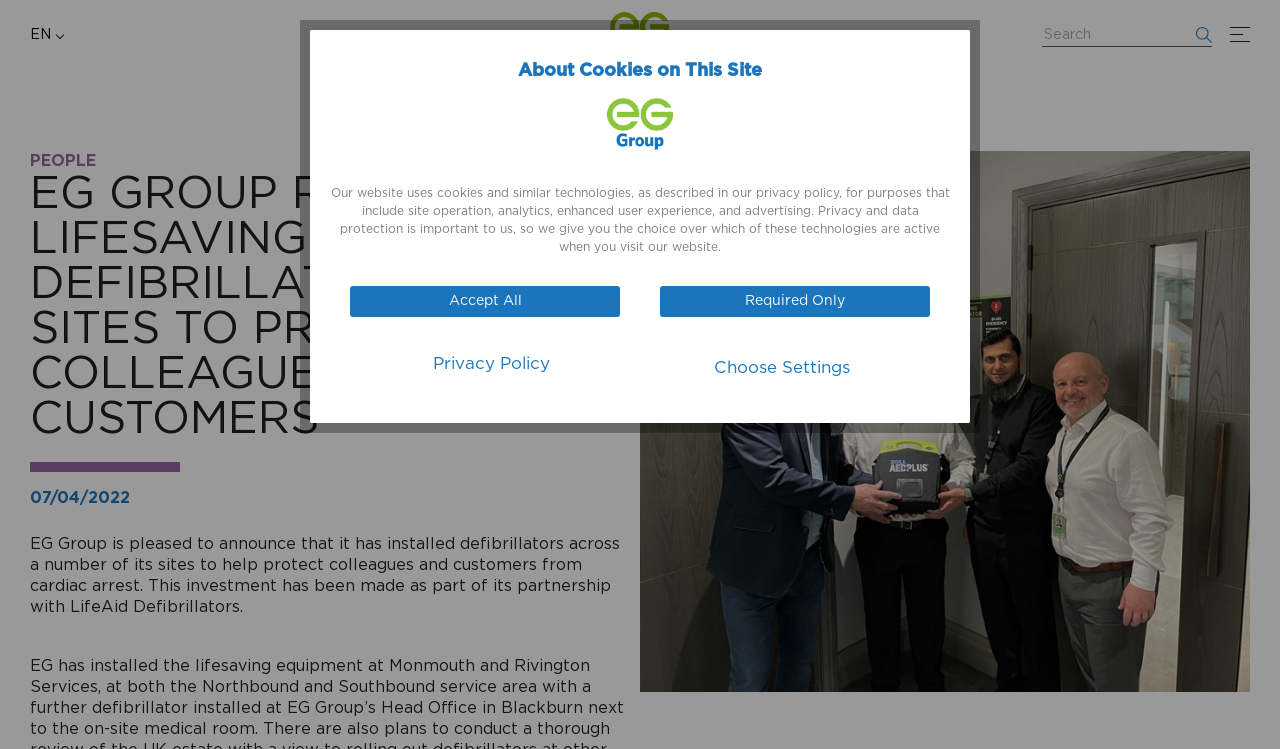Identify the bounding box for the element characterized by the following description: "aria-label="Search Website" name="SearchText" placeholder="Search"".

[0.814, 0.033, 0.947, 0.063]